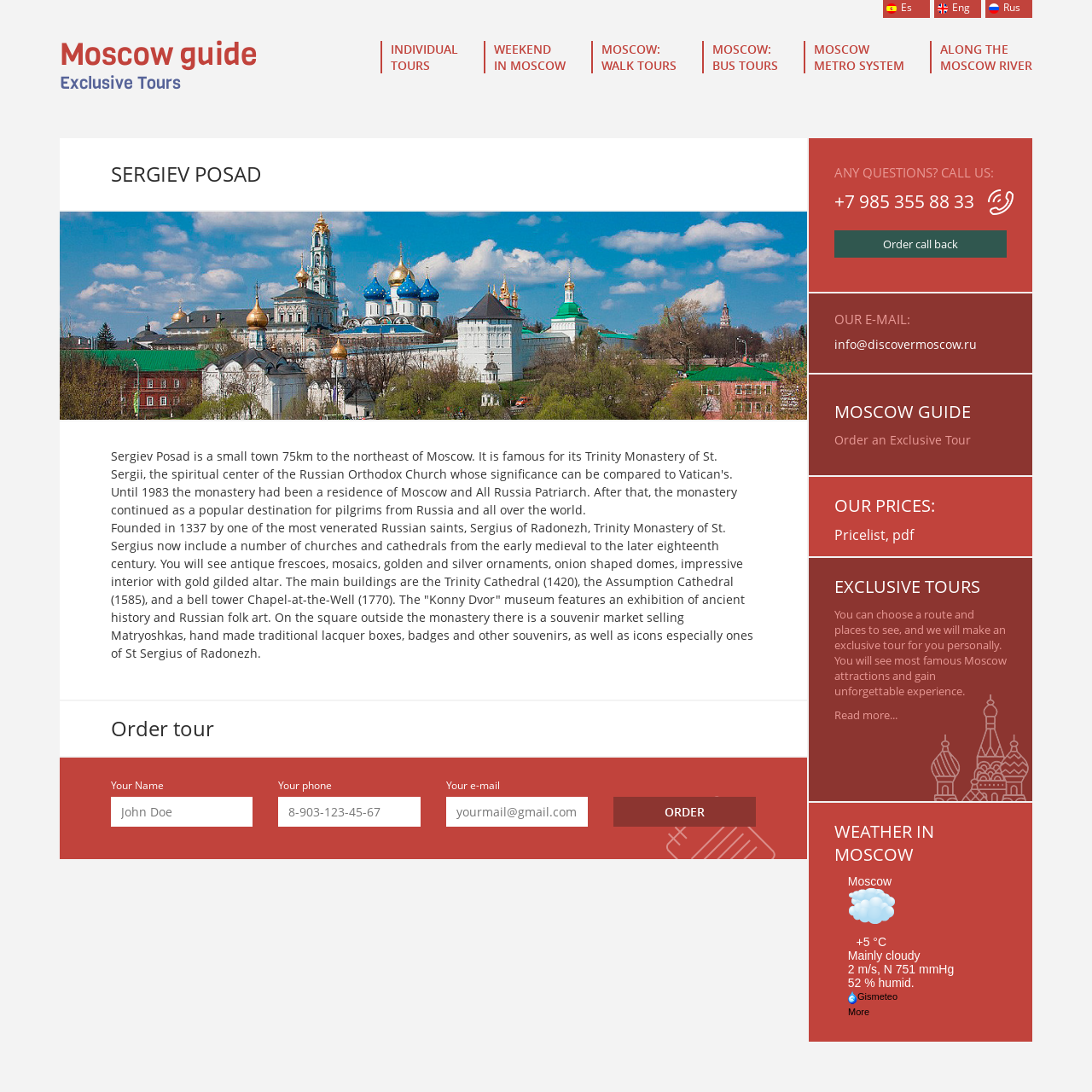Please locate the bounding box coordinates of the element's region that needs to be clicked to follow the instruction: "Call the phone number +7 985 355 88 33". The bounding box coordinates should be provided as four float numbers between 0 and 1, i.e., [left, top, right, bottom].

[0.764, 0.173, 0.892, 0.195]